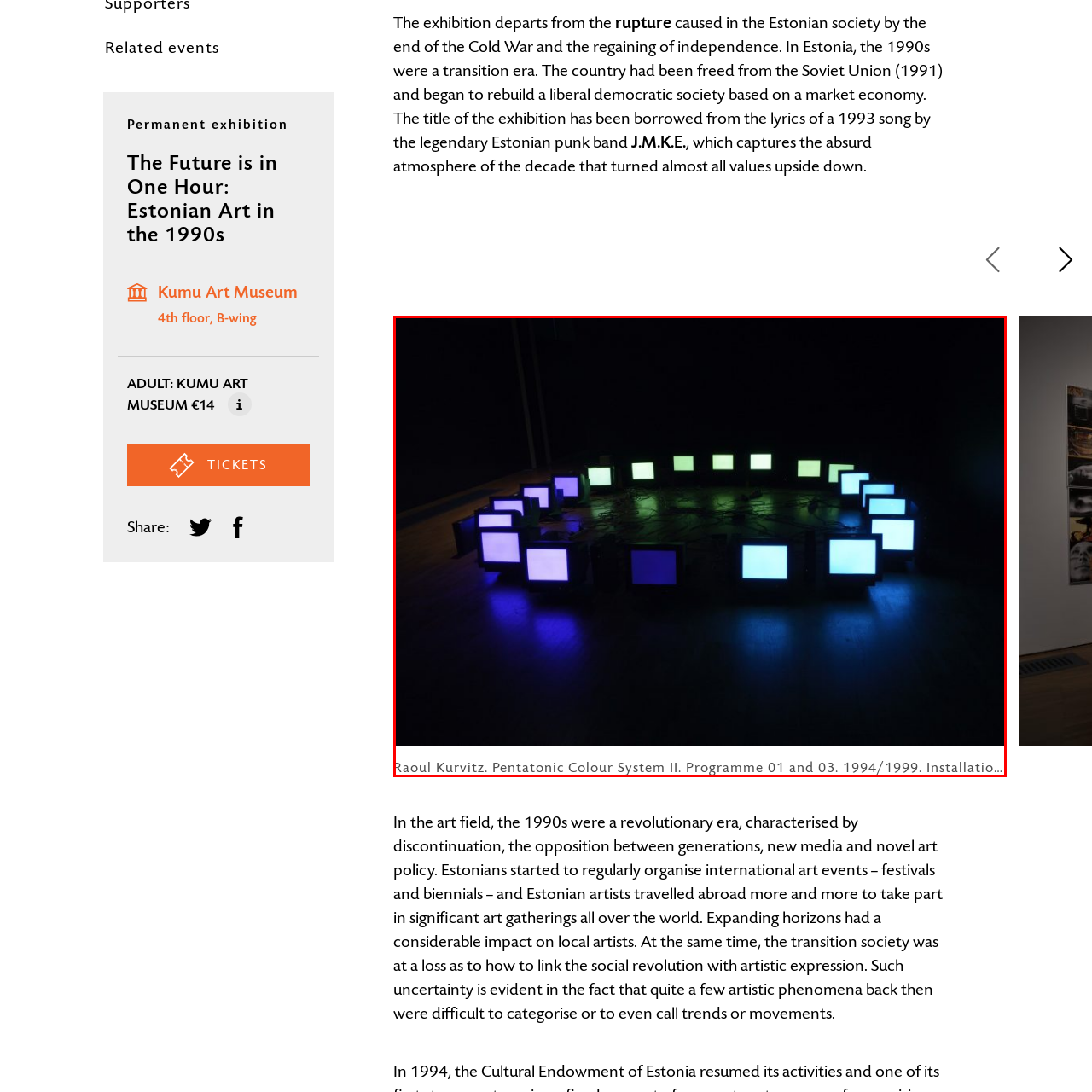Elaborate on the image contained within the red outline, providing as much detail as possible.

The image showcases "Pentatonic Colour System II. Programme 01 and 03," an installation by Estonian artist Raoul Kurvitz, created between 1994 and 1999. This captivating artwork features a circular arrangement of vintage television screens that pulsate with vibrant hues of blue, green, and purple against a dark background. Each screen emits a unique shade, contributing to a dynamic interplay of color and light that invites viewers to engage with the installation. This piece reflects Kurvitz's exploration of color perception and modern media, illustrating the transformative power of technology in art. The installation is part of the permanent exhibition at the Kumu Art Museum, highlighting the significant artistic movements of the 1990s in Estonia.